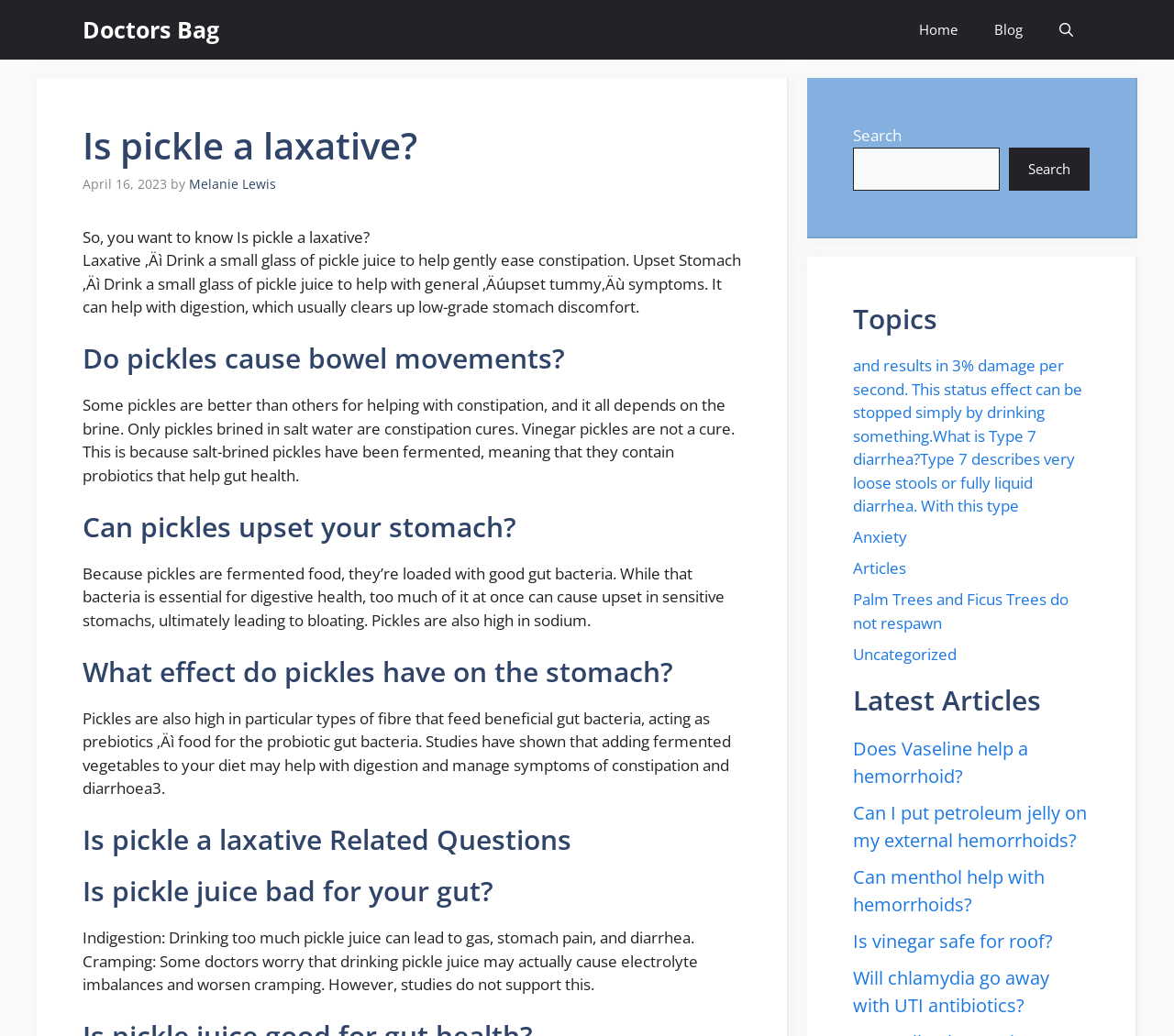Locate the bounding box coordinates of the area that needs to be clicked to fulfill the following instruction: "Open the search bar". The coordinates should be in the format of four float numbers between 0 and 1, namely [left, top, right, bottom].

[0.887, 0.0, 0.93, 0.058]